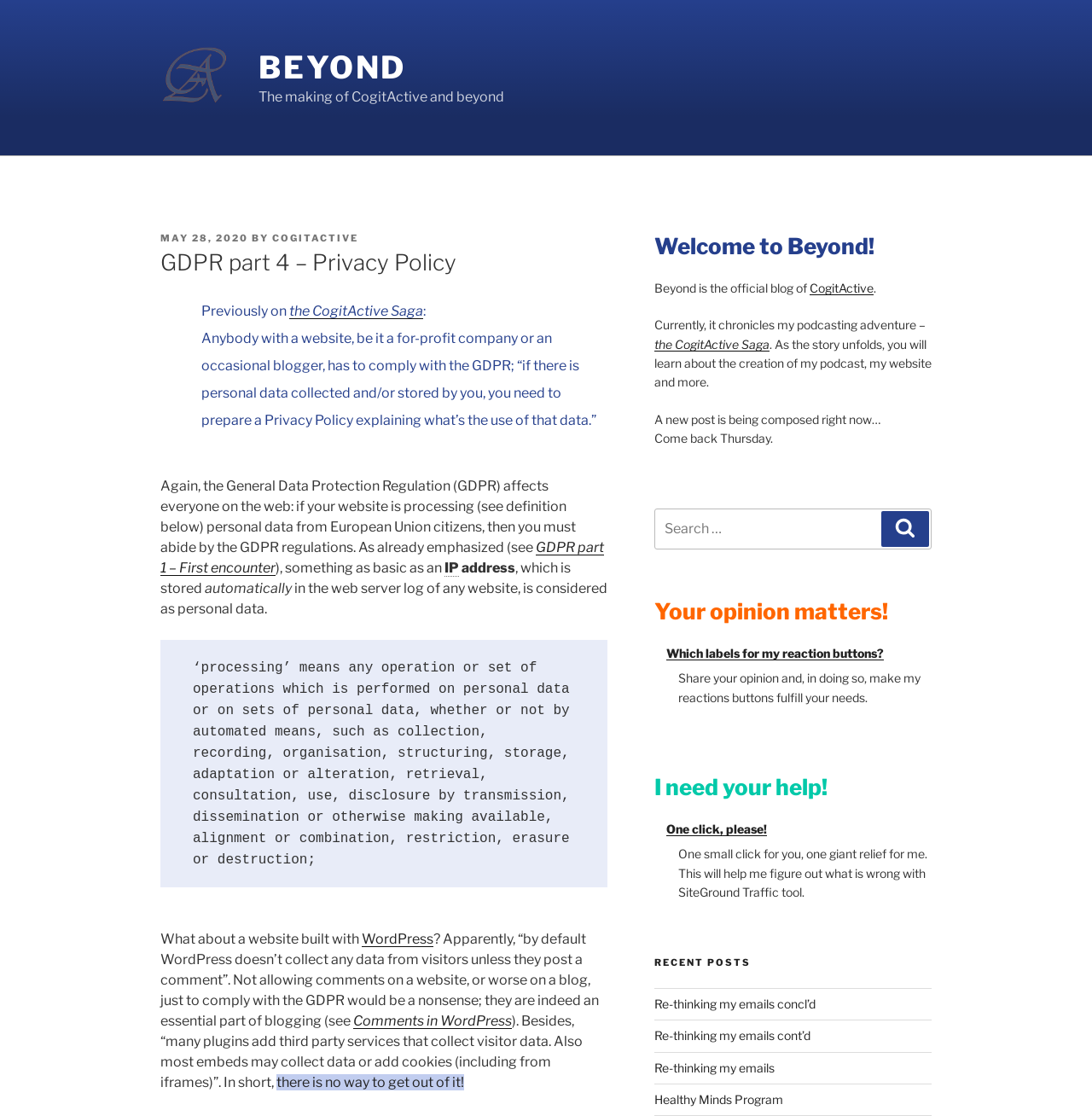Point out the bounding box coordinates of the section to click in order to follow this instruction: "Click on the COOKING link".

None